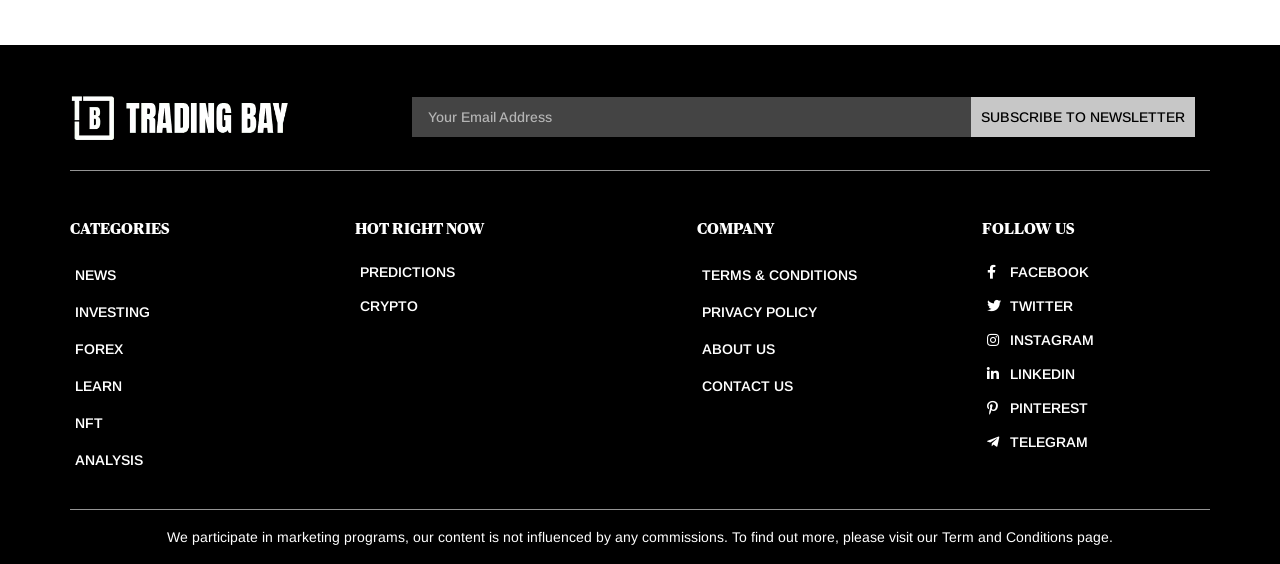What is the purpose of the textbox?
Answer with a single word or phrase, using the screenshot for reference.

Email